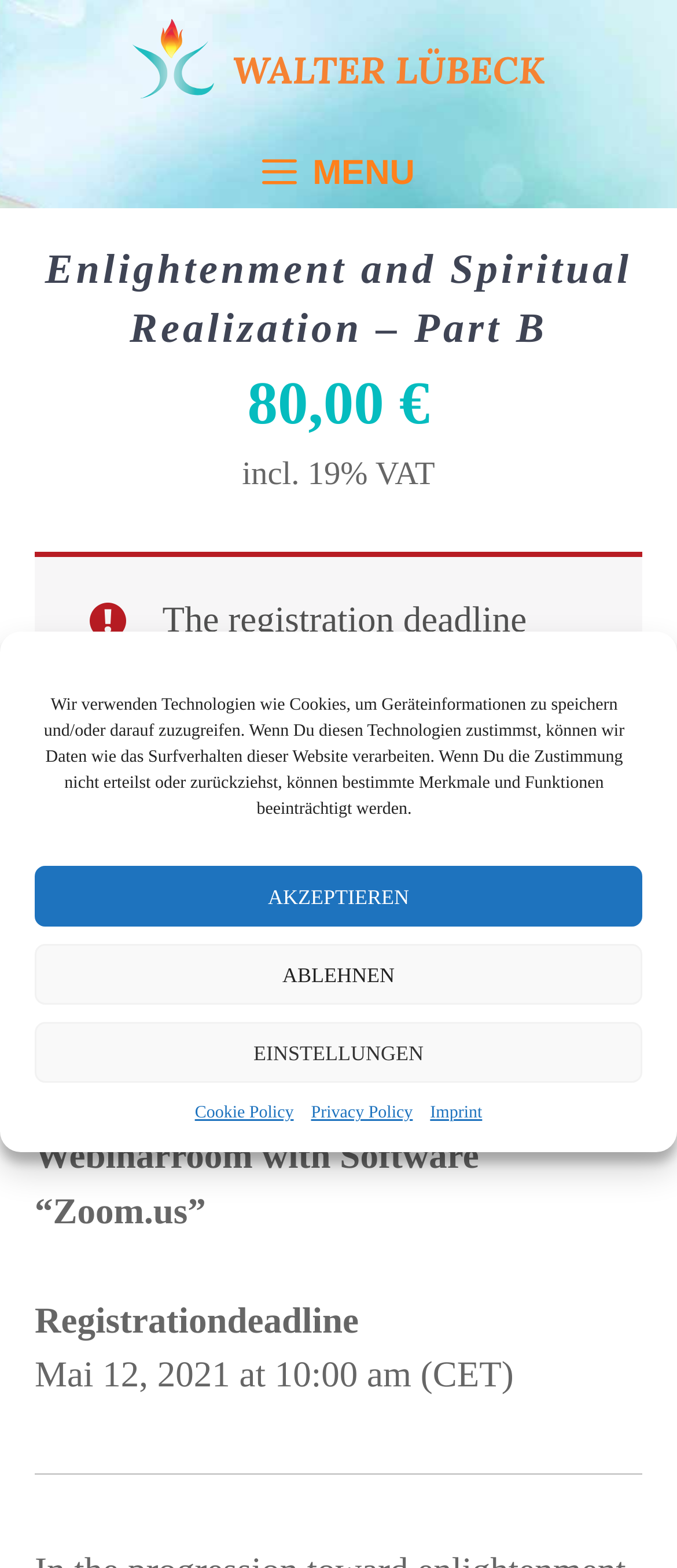Explain the features and main sections of the webpage comprehensively.

This webpage appears to be a registration page for a webinar or seminar titled "Enlightenment and Spiritual Realization – Part B" by Walter Lübeck. At the top of the page, there is a dialog box for managing cookie consent, which includes a description of how cookies are used on the website and buttons to accept, decline, or customize settings.

Below the dialog box, there is a header section with a link to Walter Lübeck's profile and an image of him. Next to this, there is a menu button that expands to reveal a navigation menu.

The main content of the page is divided into sections. The first section displays the title of the seminar, the price (€80.00 including 19% VAT), and a notice that the registration deadline has expired. 

Below this, there is a tab list with a single tab labeled "Description". This tab contains details about the seminar, including the date and time (May 13, 2021, 4:00-6:30 pm CET), the webinar room software (Zoom.us), and the registration deadline (May 12, 2021, at 10:00 am CET).

On the right side of the page, there is a call-to-action button to subscribe to a newsletter, along with a form to enter email, first name, and last name. Below the form, there is a statement confirming that the user has read the privacy policy.

At the bottom of the page, there are links to the cookie policy, privacy policy, and imprint. A close button is located at the top-right corner of the page.